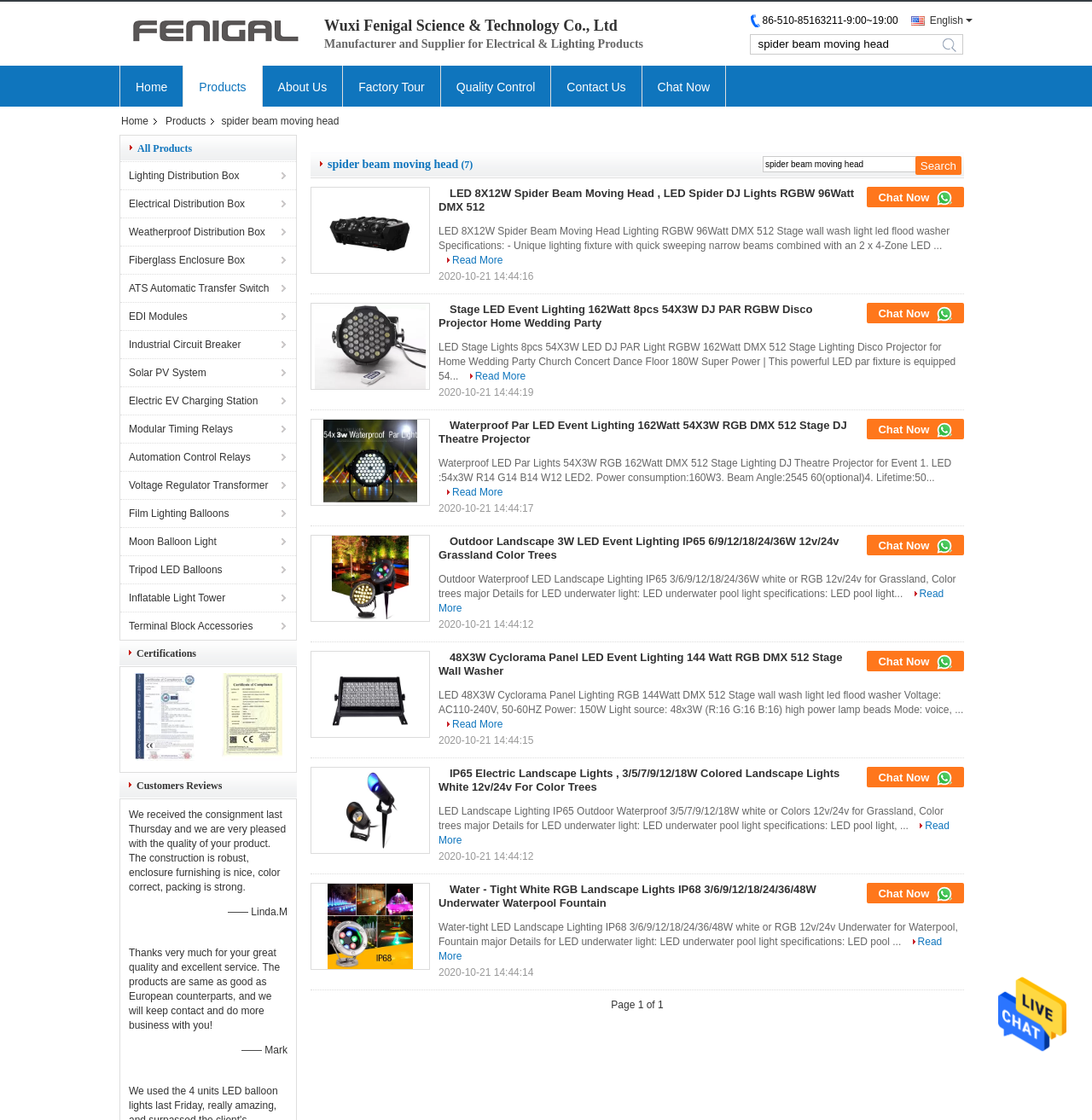Find the bounding box coordinates for the area that must be clicked to perform this action: "Search for products".

[0.686, 0.03, 0.862, 0.049]